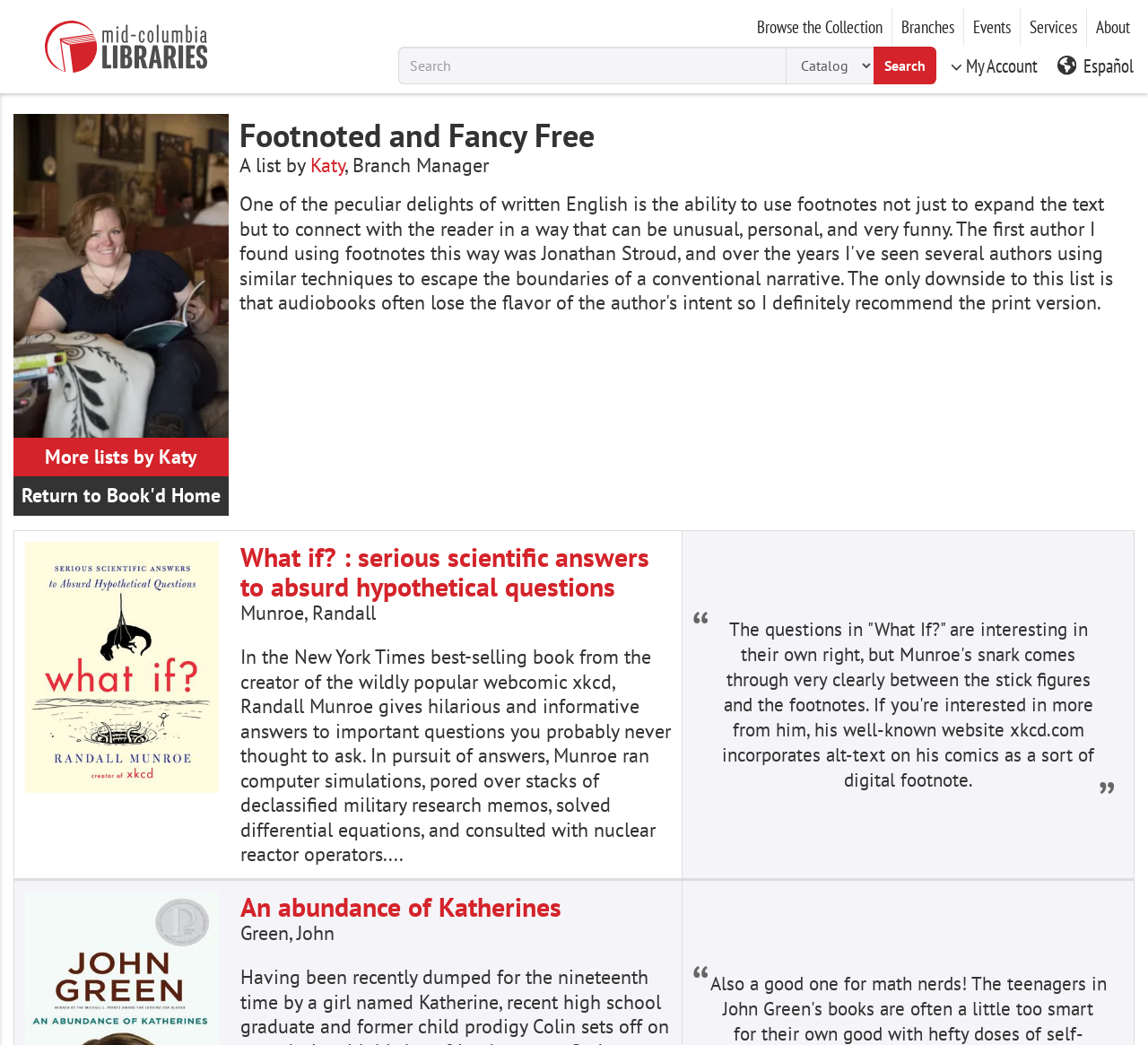Provide a one-word or short-phrase answer to the question:
What is the role of Katy?

Branch Manager